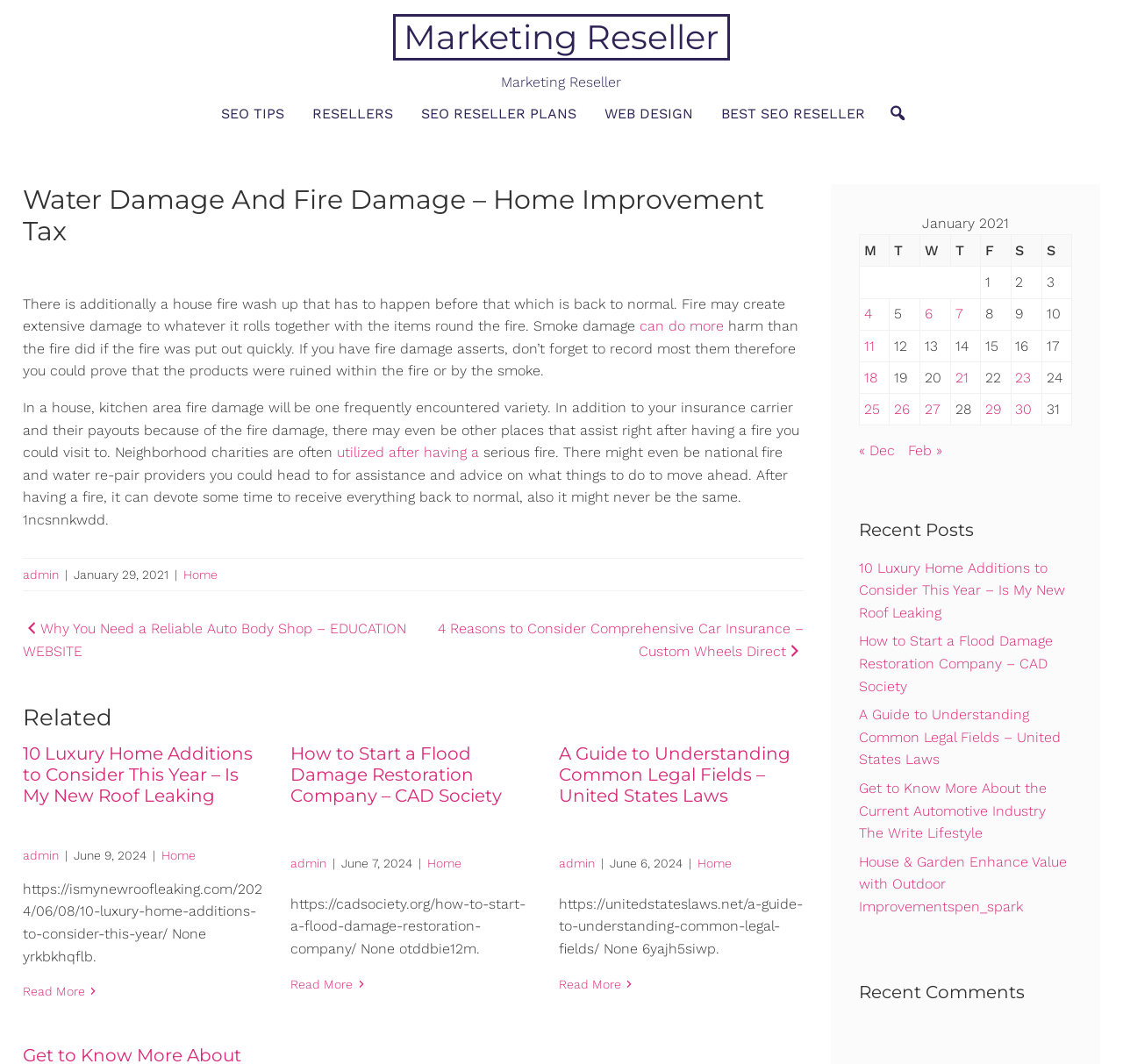Determine the bounding box coordinates of the clickable region to execute the instruction: "Visit '10 Luxury Home Additions to Consider This Year – Is My New Roof Leaking'". The coordinates should be four float numbers between 0 and 1, denoted as [left, top, right, bottom].

[0.02, 0.699, 0.225, 0.758]